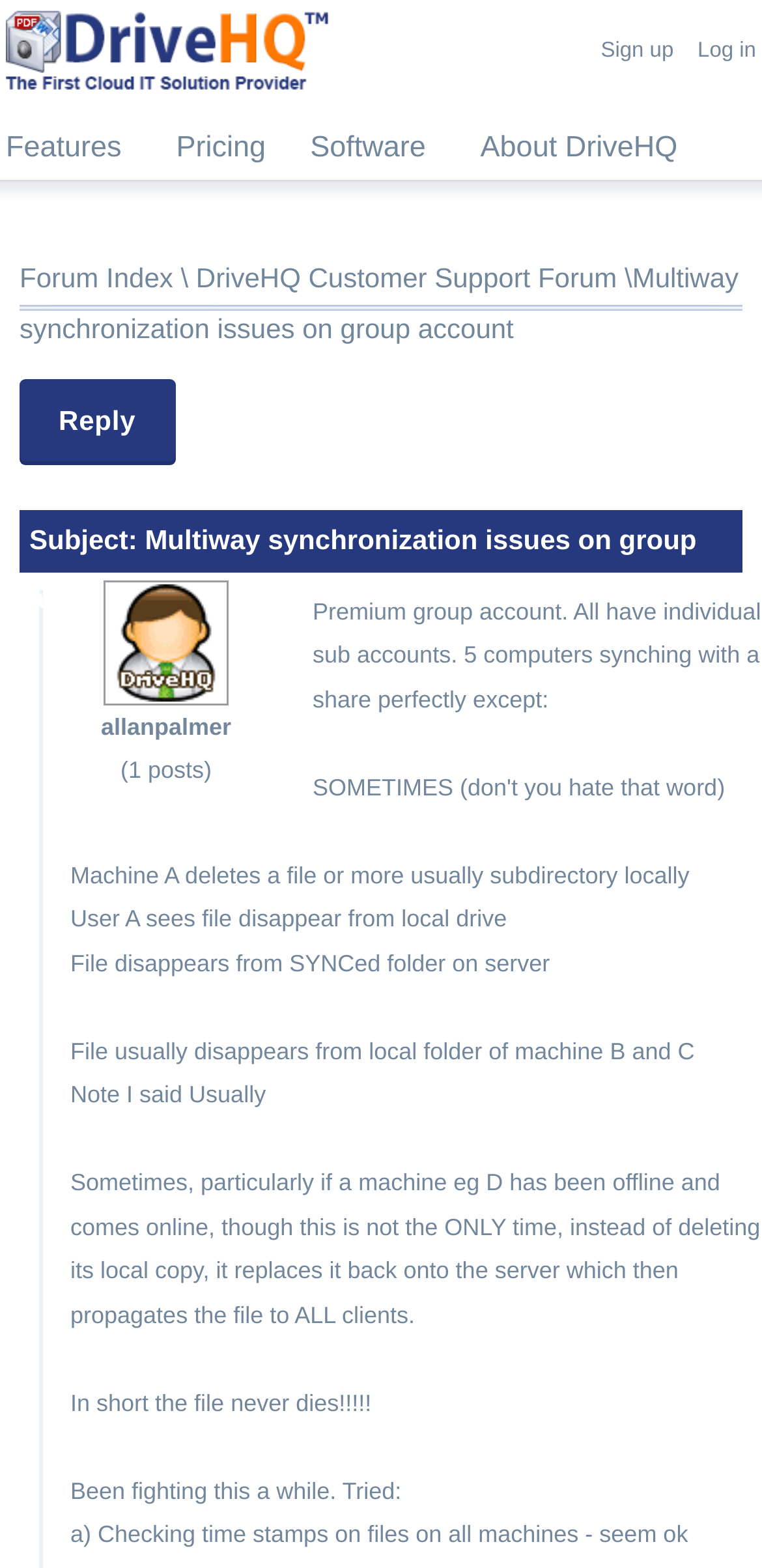Locate the bounding box coordinates of the element that should be clicked to fulfill the instruction: "Click on the 'Features' link".

[0.008, 0.083, 0.159, 0.104]